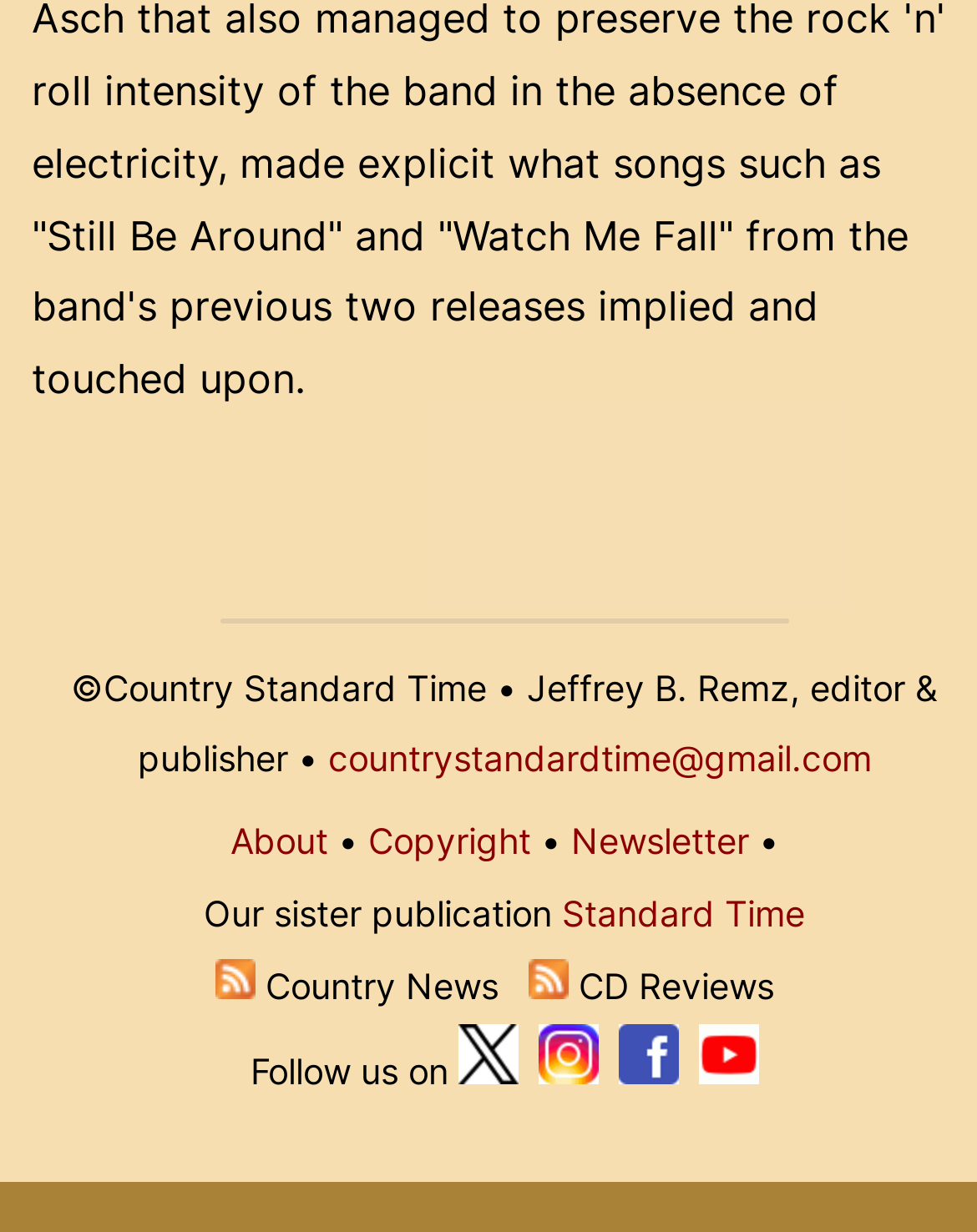Identify the bounding box coordinates of the section that should be clicked to achieve the task described: "View categories".

None